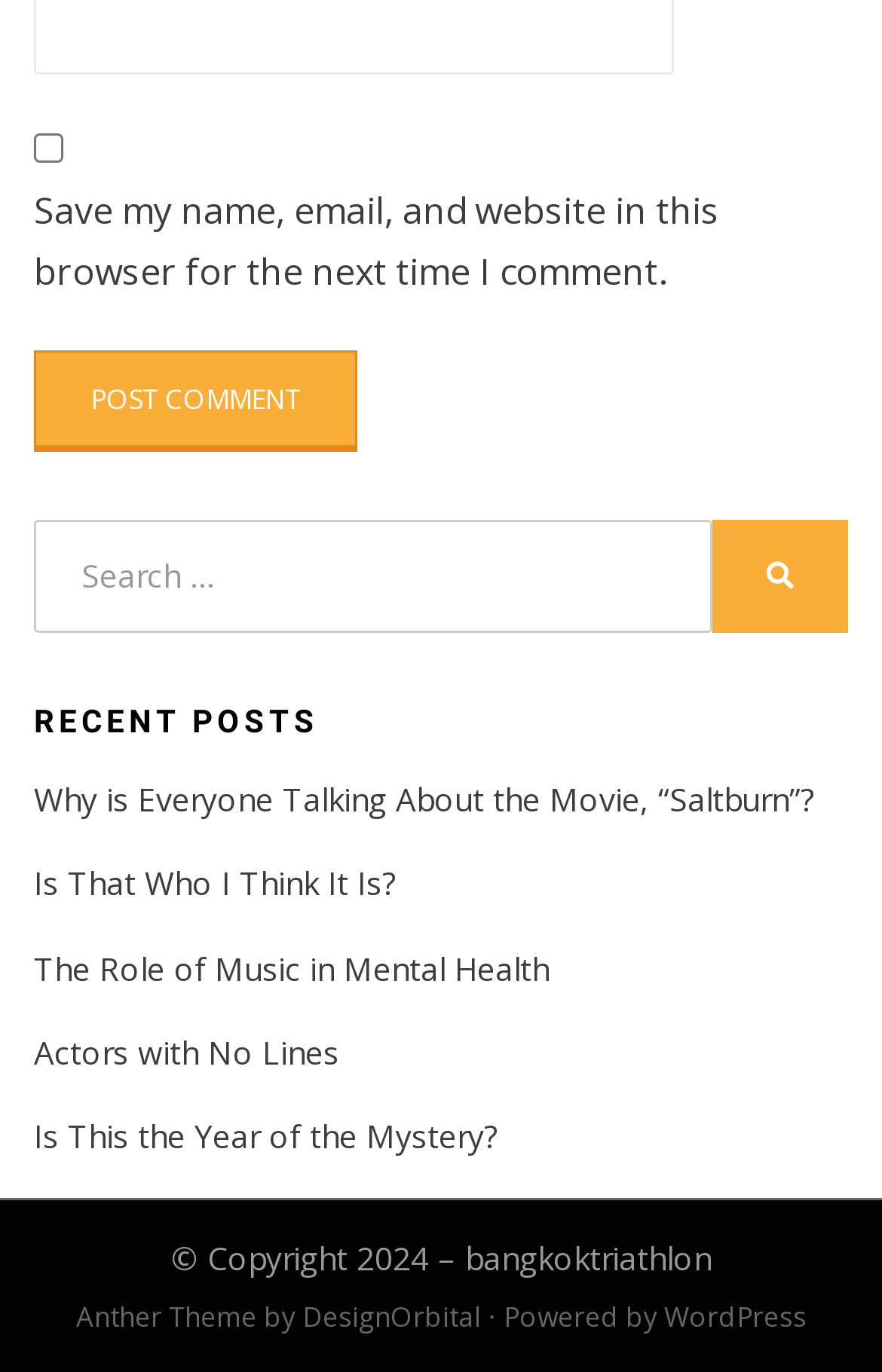What is the function of the button with the magnifying glass icon?
Make sure to answer the question with a detailed and comprehensive explanation.

The button with the magnifying glass icon is located next to a search box with the label 'Search for:'. This suggests that the button is used to initiate a search query.